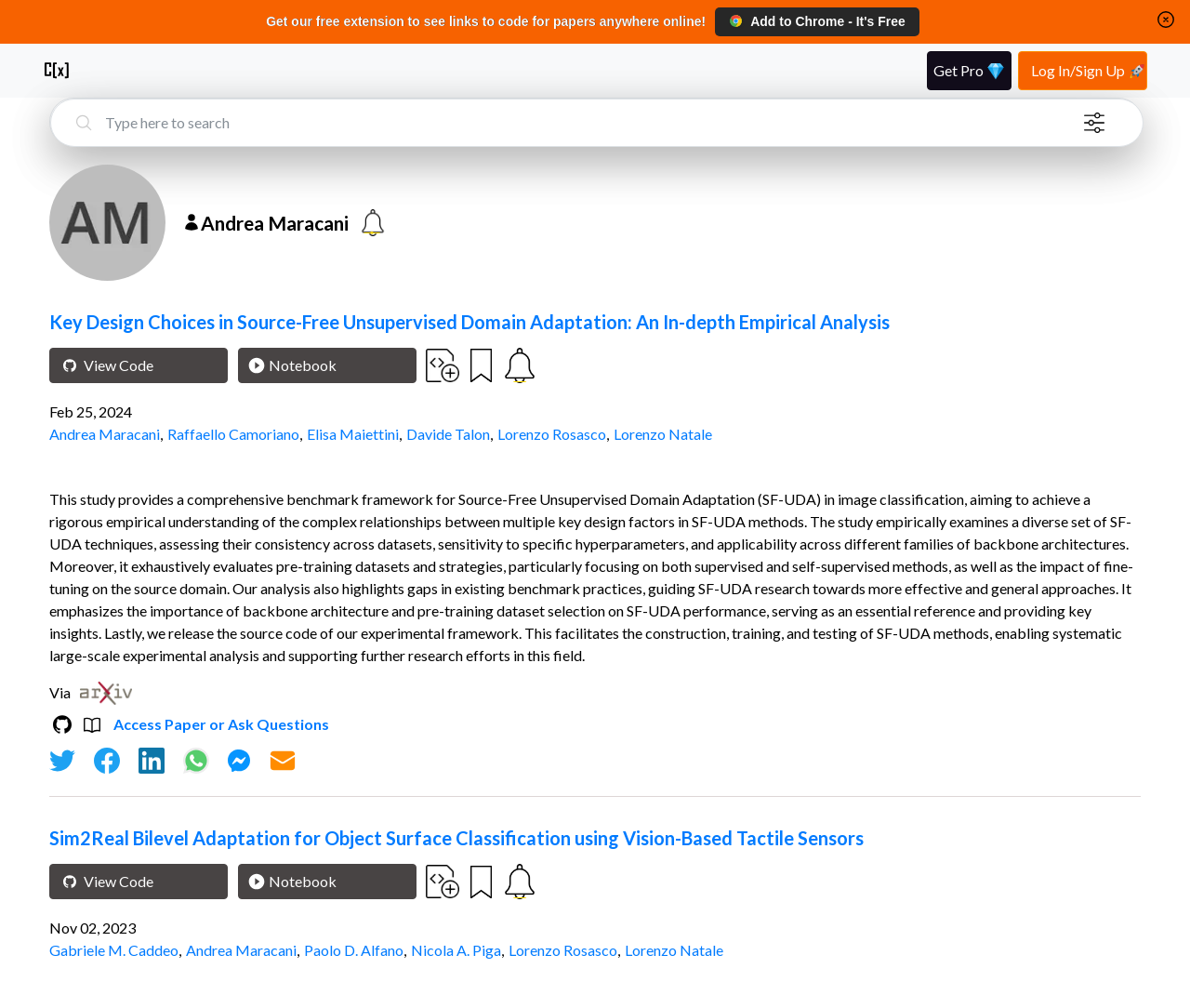Can you identify the bounding box coordinates of the clickable region needed to carry out this instruction: 'Get the Chrome extension'? The coordinates should be four float numbers within the range of 0 to 1, stated as [left, top, right, bottom].

[0.601, 0.007, 0.773, 0.036]